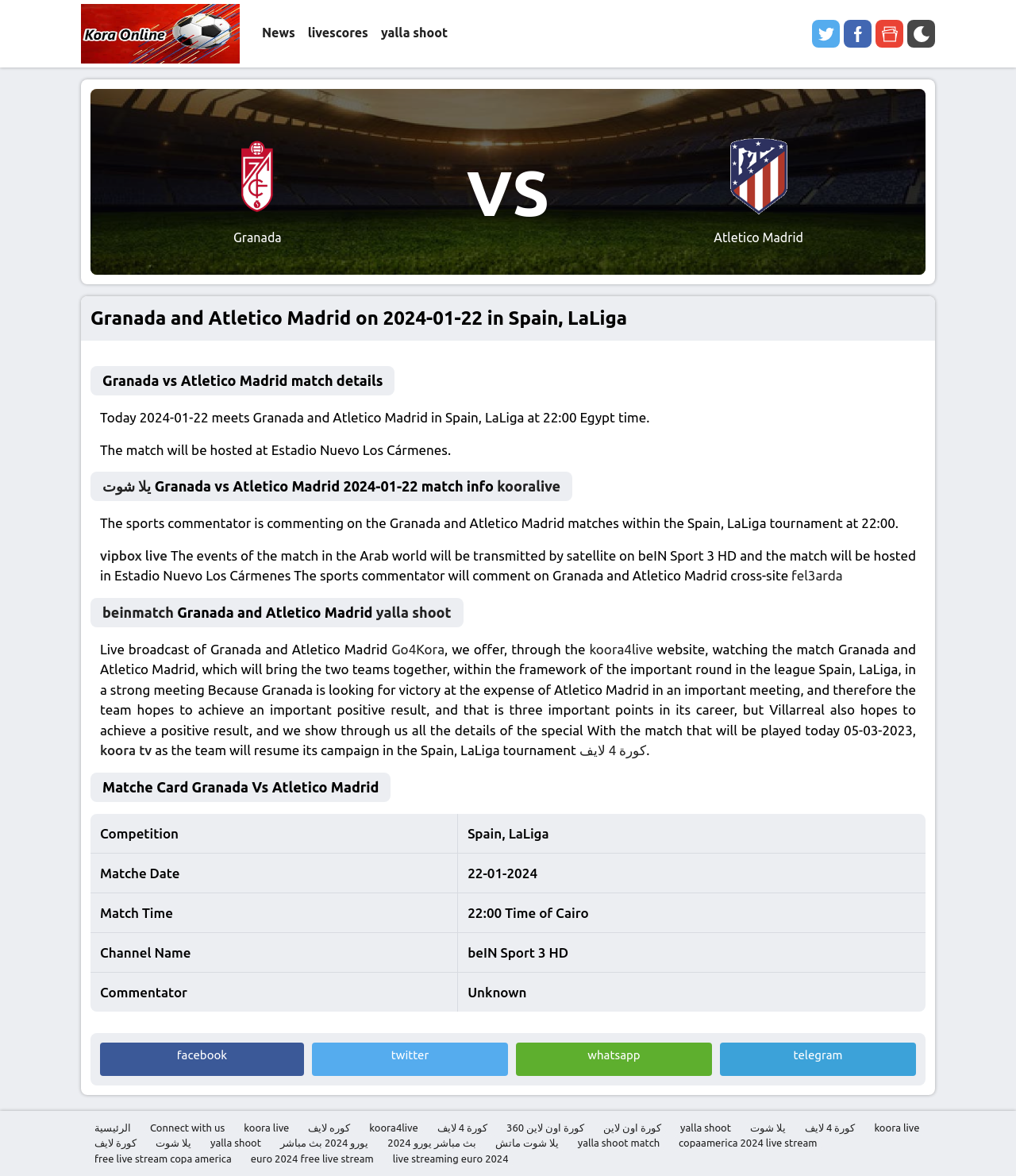Offer a meticulous caption that includes all visible features of the webpage.

This webpage is about a live sports stream of a match between Granada and Atletico Madrid on January 22, 2024, in Spain's LaLiga tournament. At the top, there is a logo image with the text "kora online English Free Live Sports Stream". Below the logo, there are four links: "News", "livescores", "yalla shoot", and an empty link.

The main content of the page is an article about the upcoming match. It starts with a heading that reads "Granada and Atletico Madrid on 2024-01-22 in Spain, LaLiga". Below the heading, there are three lines of text that provide details about the match, including the date, time, and venue.

The article then provides more information about the match, including the sports commentator and the channels that will broadcast the match. There are several links to other websites, including "يلا شوت" (yalla shoot), "kooralive", "vipbox live", "fel3arda", "beinmatch", and "Go4Kora".

In the middle of the page, there is a table that displays the match card, including the competition, match date, match time, channel name, and commentator. Below the table, there are several links to social media platforms, including Facebook, Twitter, WhatsApp, and Telegram.

At the bottom of the page, there is a section with links to other websites, including "الرئيسية" (home), "Connect with us", "koora live", "كوره لايف" (koora live), and several others.